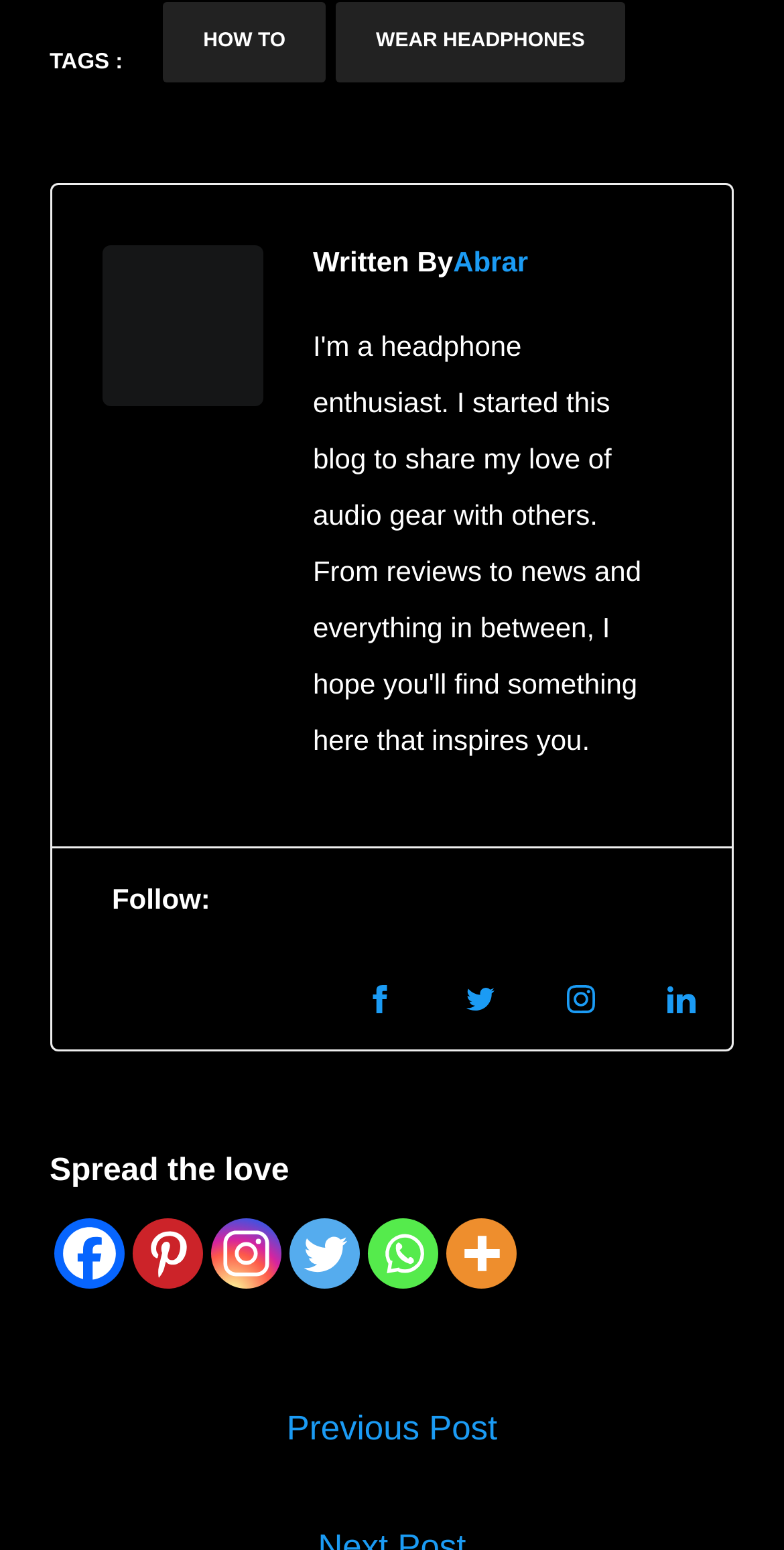What is the author's name?
Provide a well-explained and detailed answer to the question.

I found the author's name by looking at the heading element that says 'Written By Abrar', and the link 'Abrar' is also present below it.